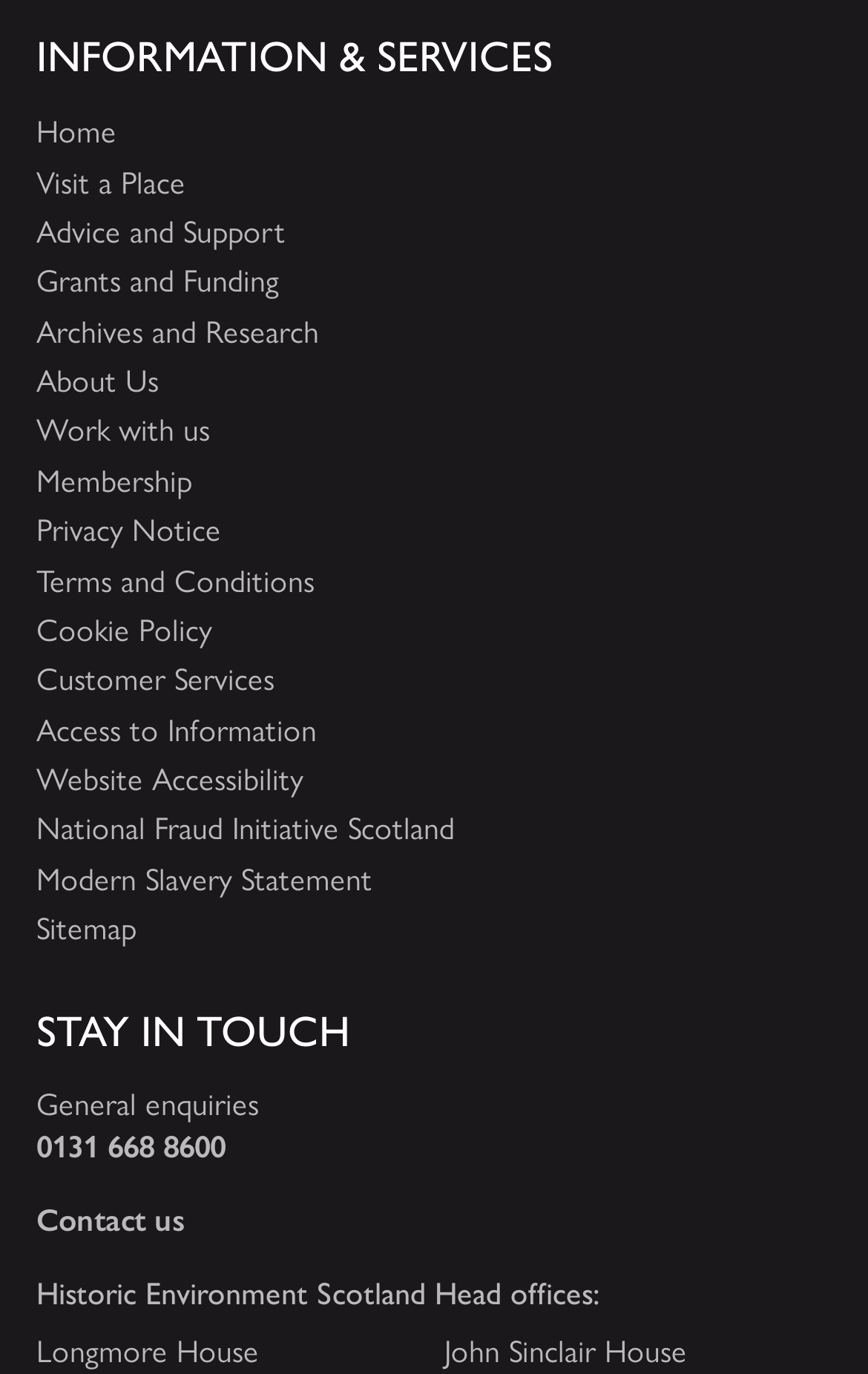Determine the bounding box coordinates for the HTML element described here: "Sitemap".

[0.042, 0.661, 0.958, 0.687]